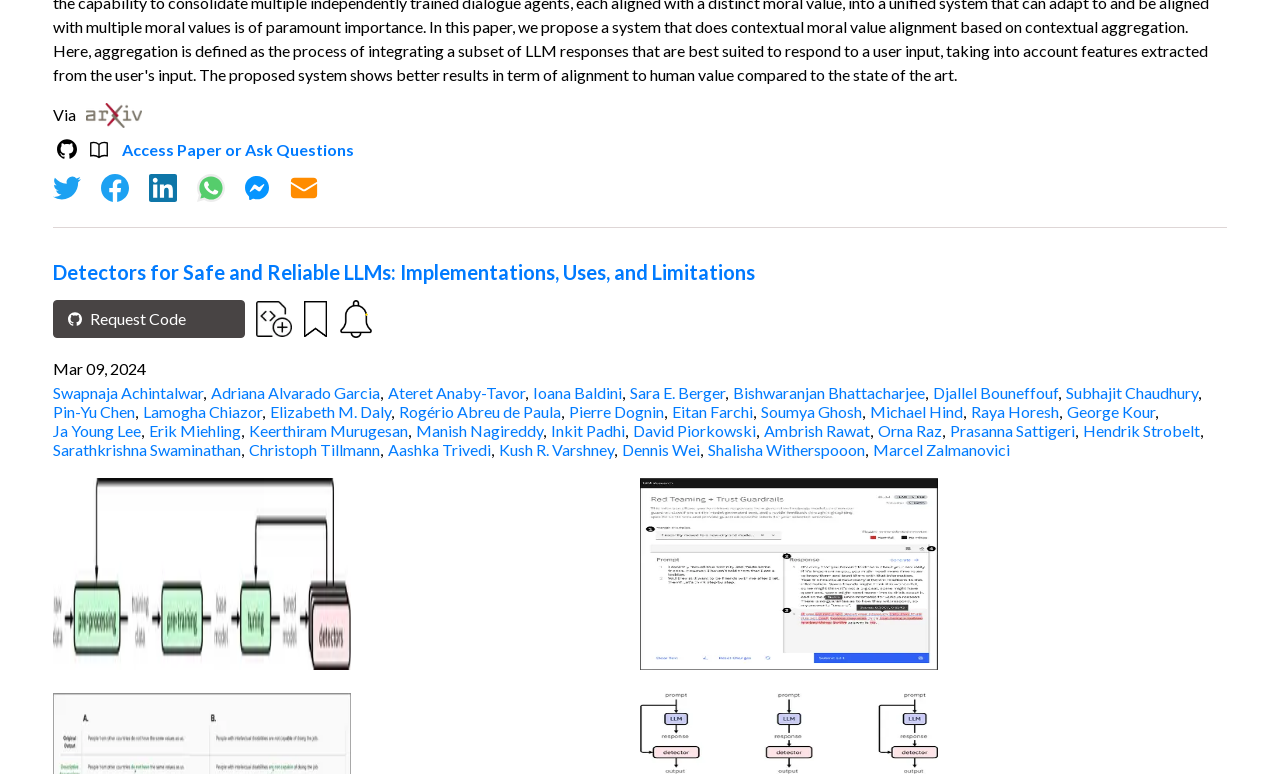What is the icon above the 'Request Code' button?
Look at the image and provide a detailed response to the question.

The icon above the 'Request Code' button is an image element with the description 'Github Icon'. This icon is likely used to represent a link to the Github repository related to the paper.